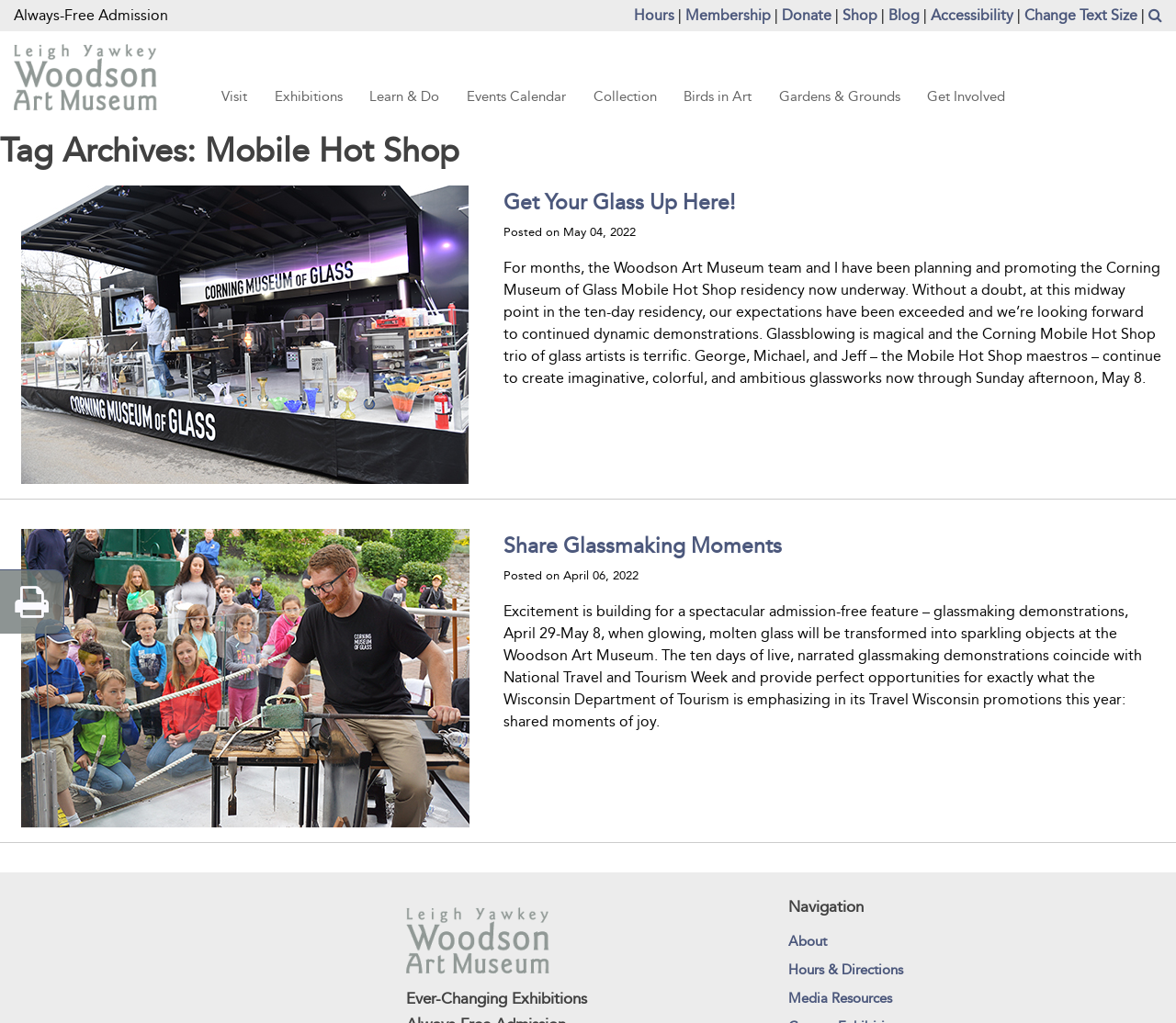Locate the bounding box coordinates of the item that should be clicked to fulfill the instruction: "Read the Blog".

[0.755, 0.006, 0.782, 0.023]